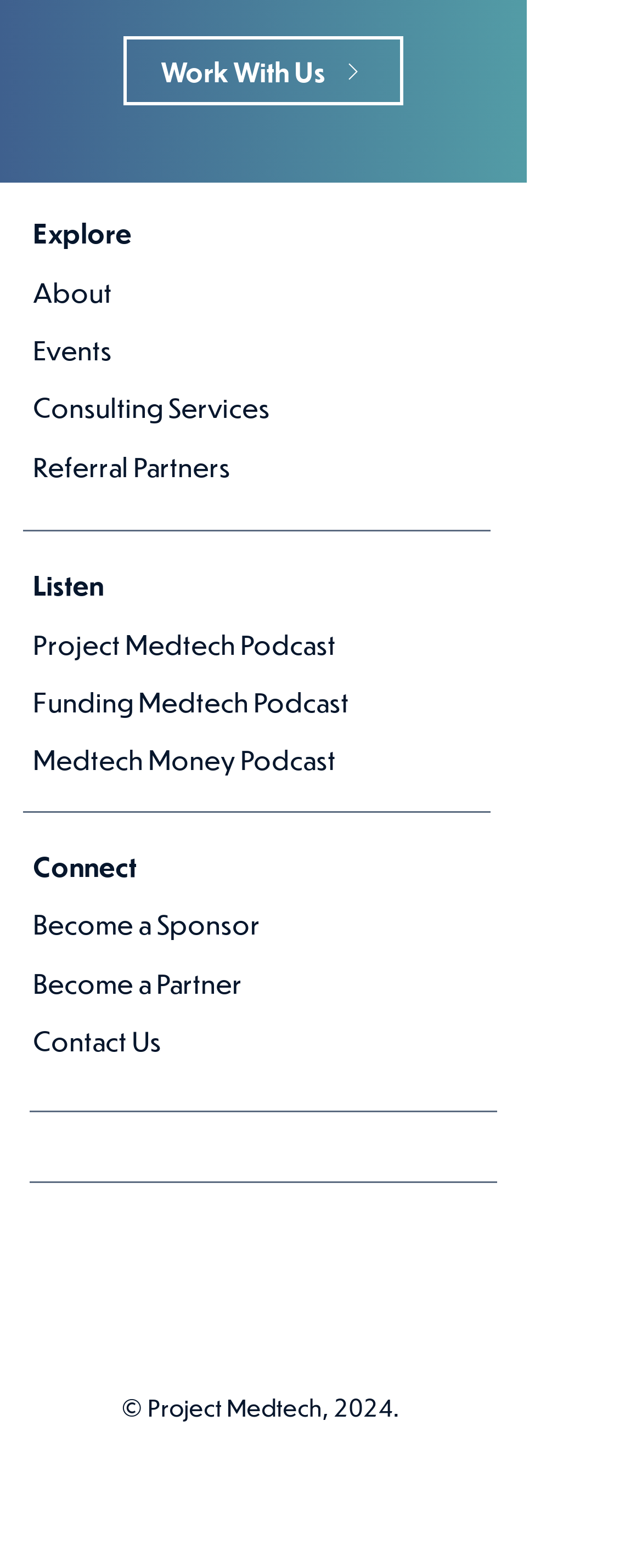Please pinpoint the bounding box coordinates for the region I should click to adhere to this instruction: "Explore About".

[0.051, 0.175, 0.174, 0.198]